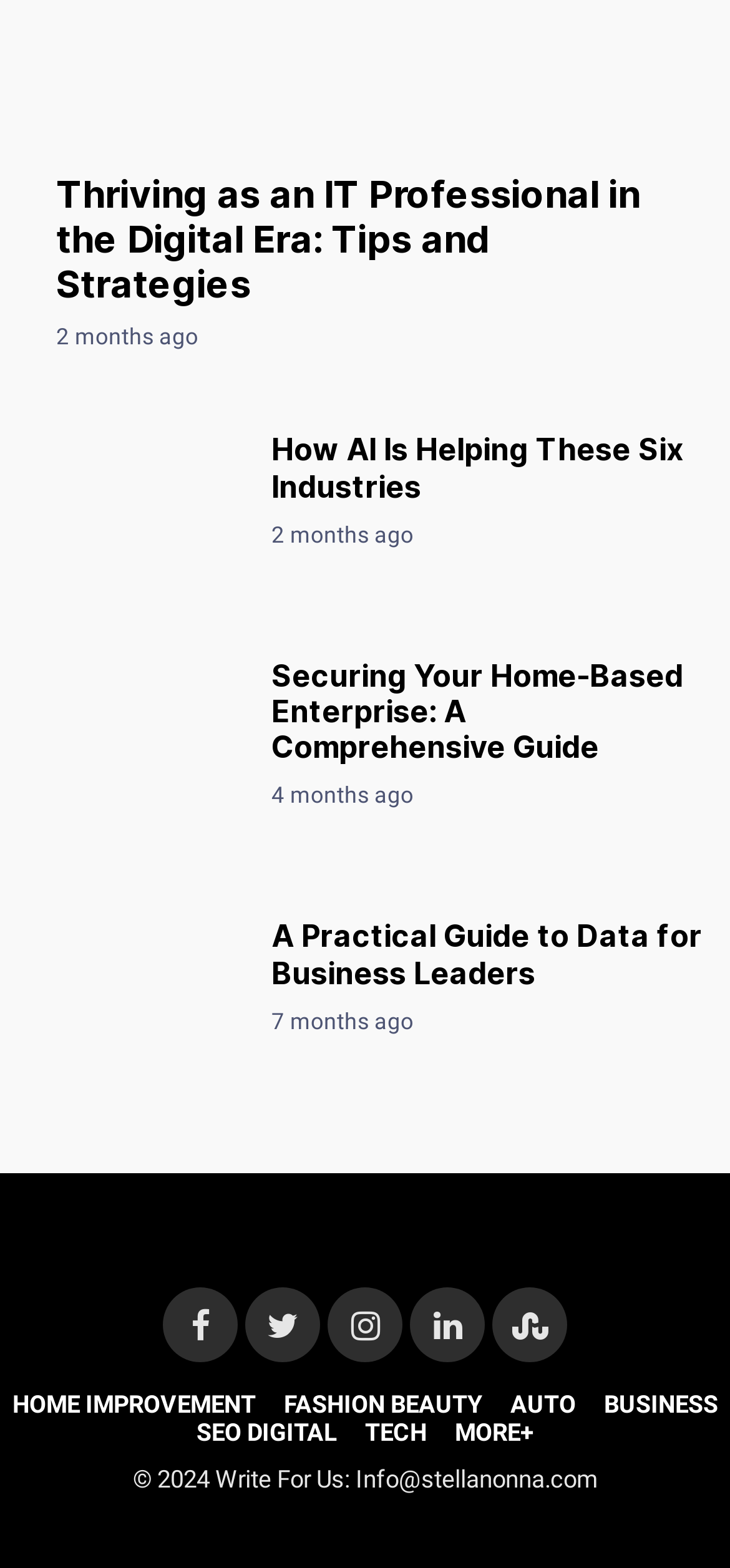Specify the bounding box coordinates of the area that needs to be clicked to achieve the following instruction: "Navigate to the business category".

[0.812, 0.887, 0.999, 0.905]